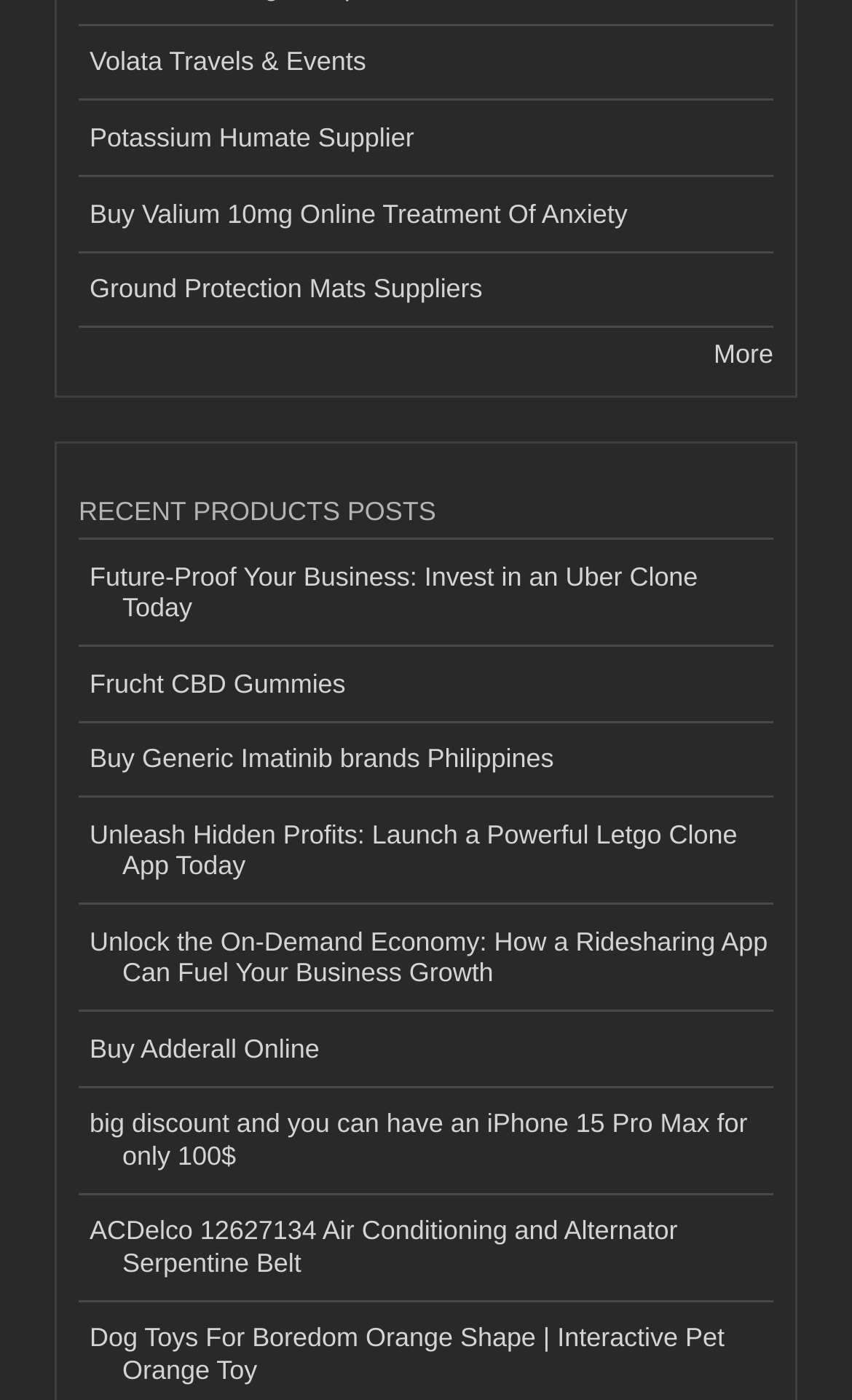Identify the bounding box coordinates for the element that needs to be clicked to fulfill this instruction: "See more products". Provide the coordinates in the format of four float numbers between 0 and 1: [left, top, right, bottom].

[0.838, 0.242, 0.908, 0.264]